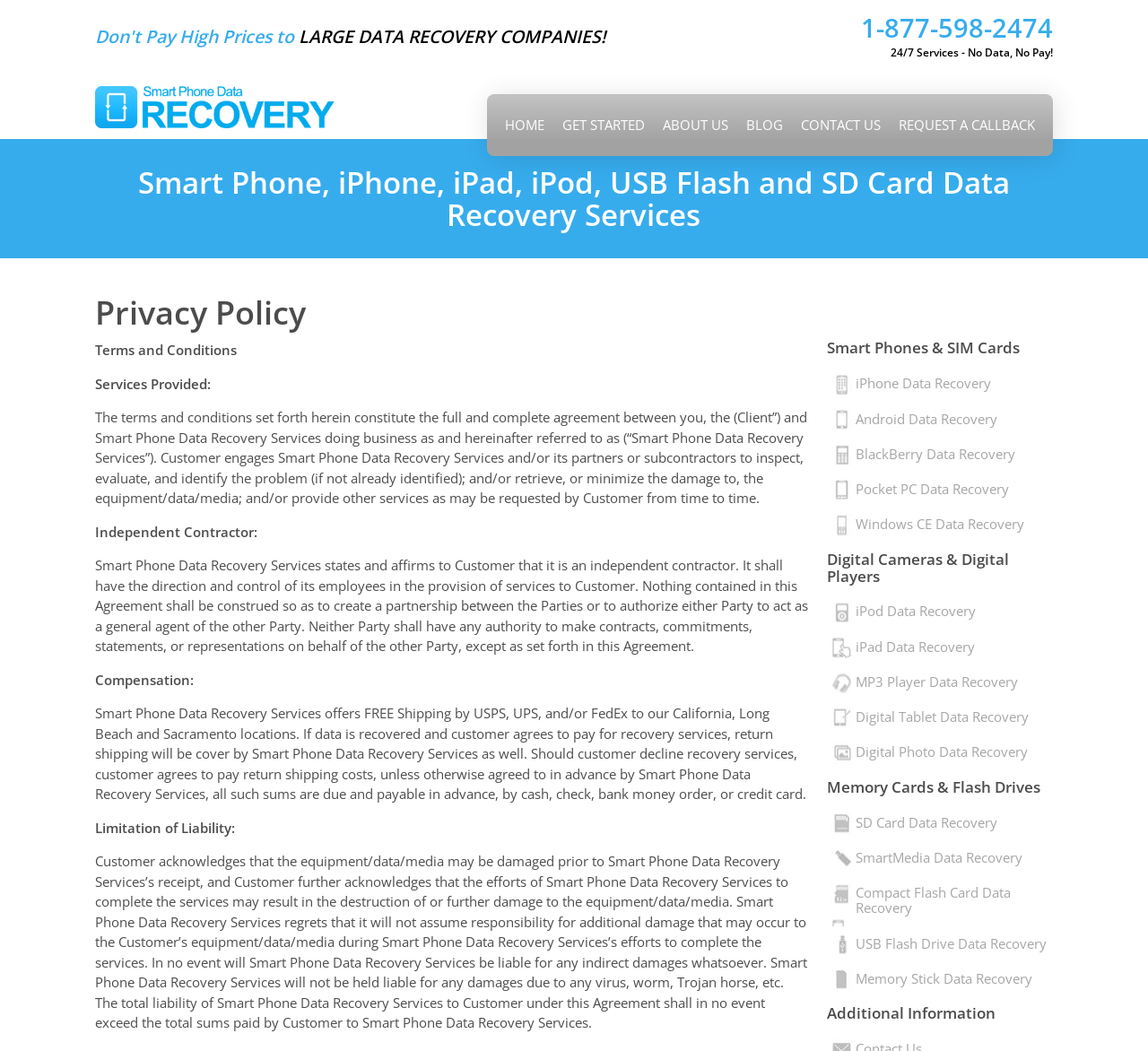Provide a short answer using a single word or phrase for the following question: 
What is the phone number for 24/7 services?

1-877-598-2474